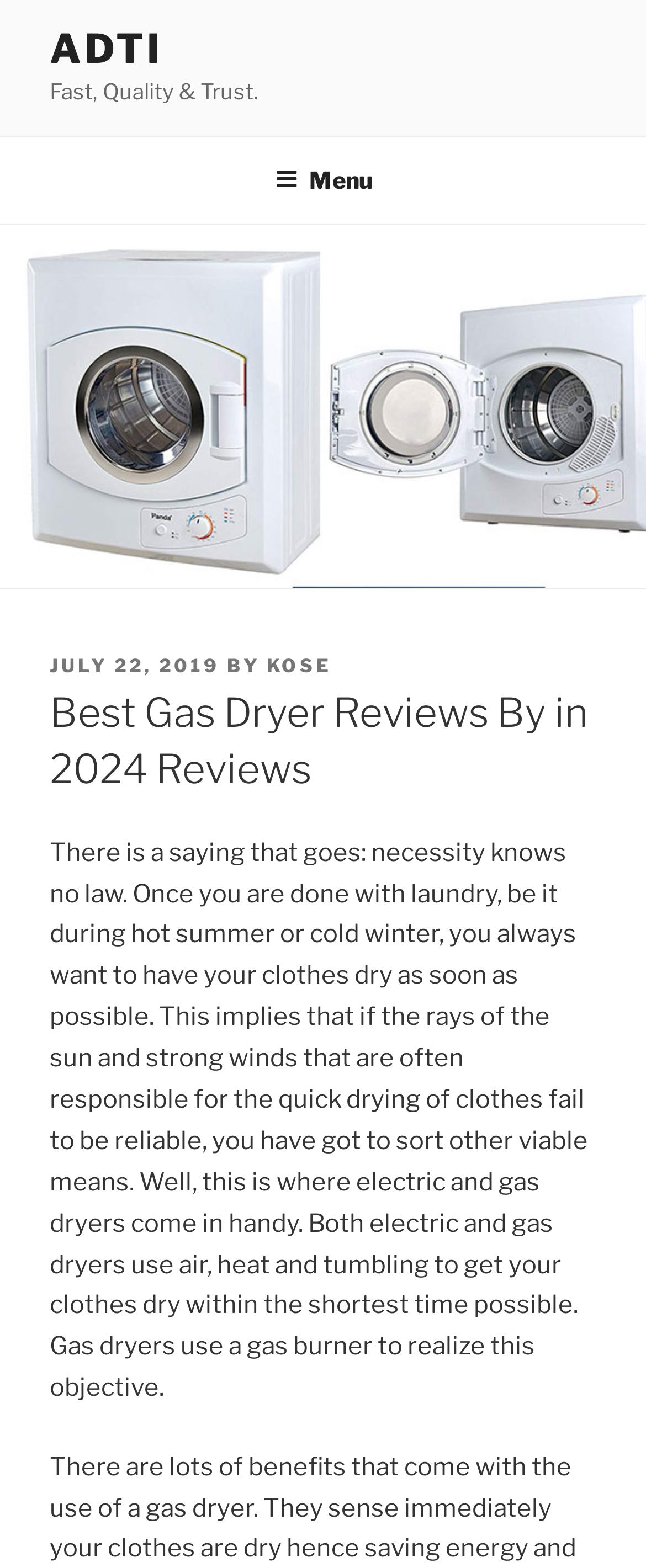What type of product is reviewed on this webpage?
Using the image, respond with a single word or phrase.

Gas Dryer